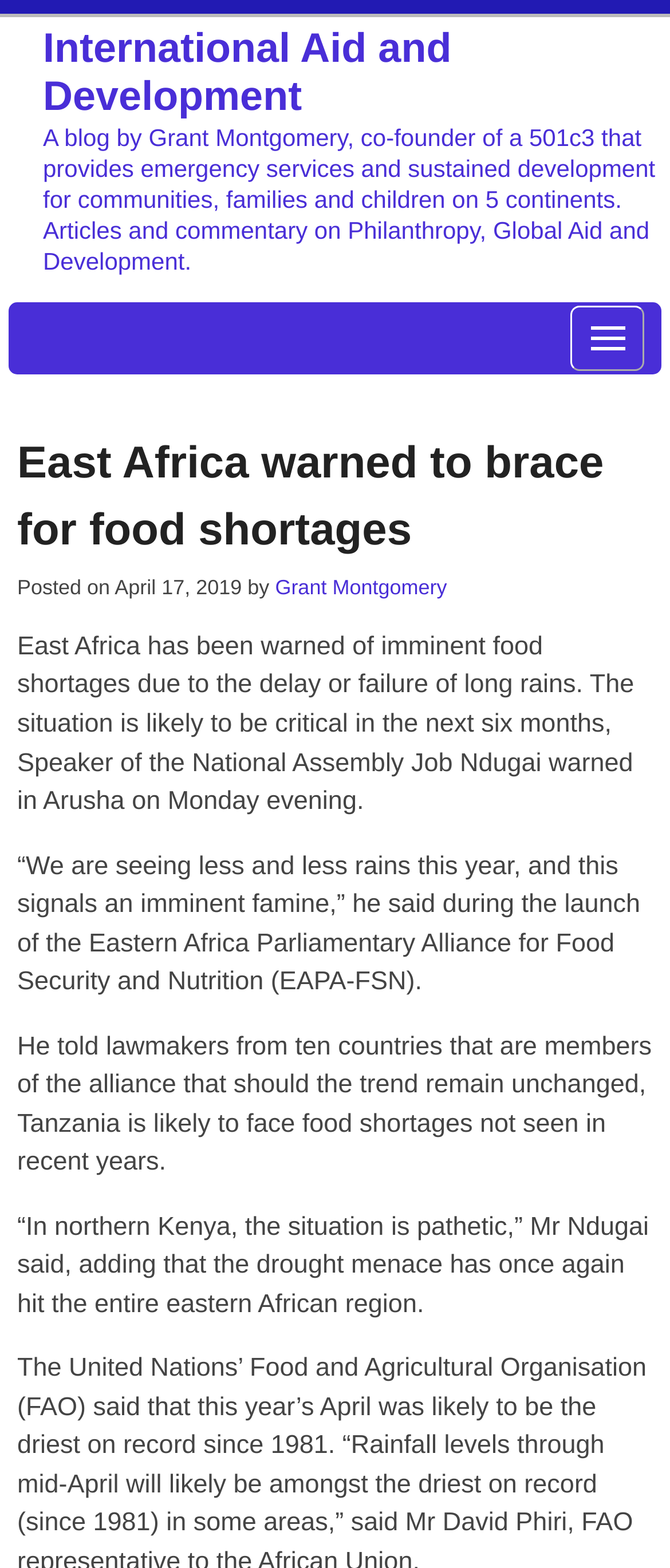Bounding box coordinates should be provided in the format (top-left x, top-left y, bottom-right x, bottom-right y) with all values between 0 and 1. Identify the bounding box for this UI element: Grant Montgomery

[0.411, 0.367, 0.667, 0.382]